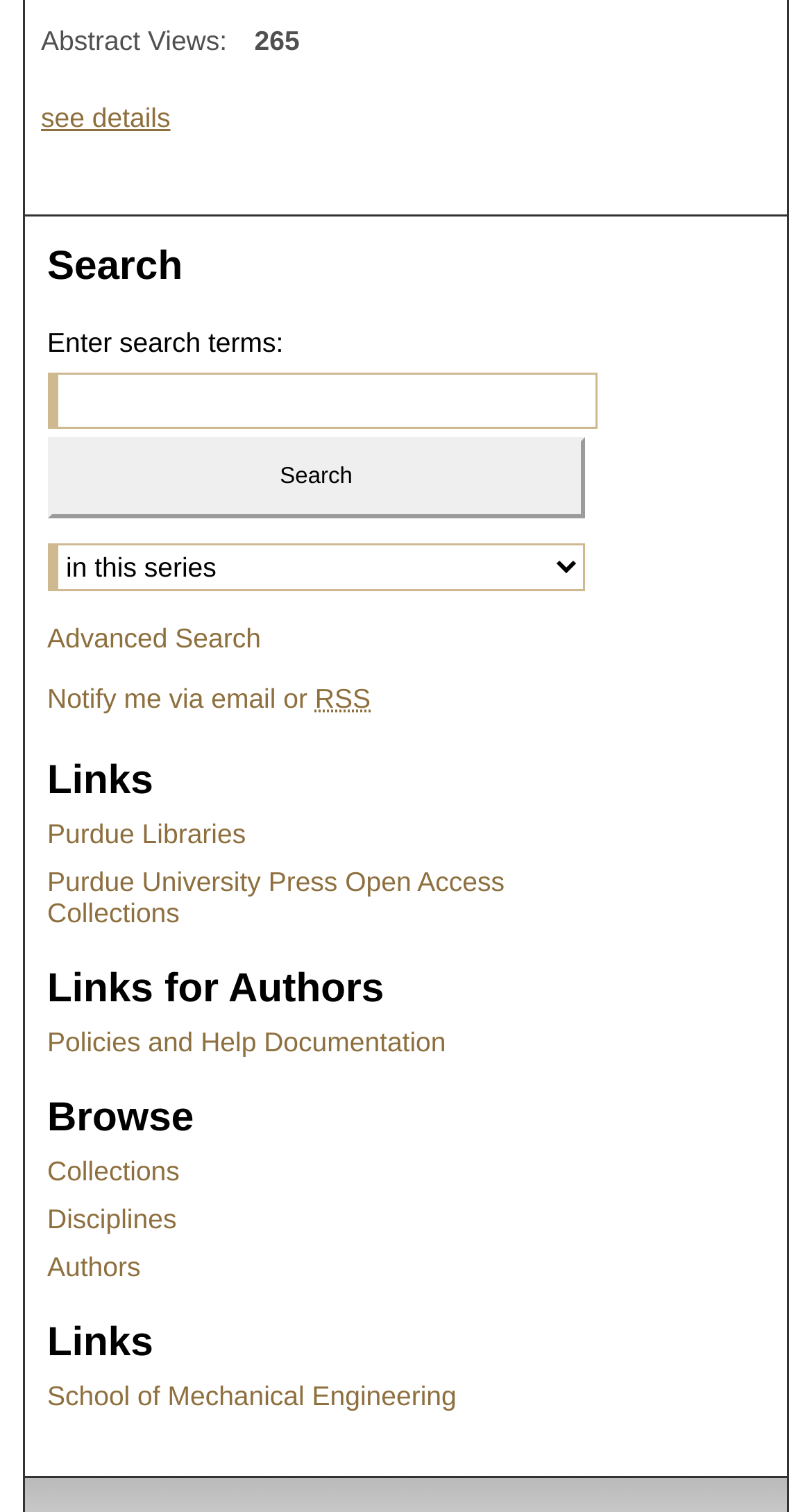Please identify the bounding box coordinates of the element's region that should be clicked to execute the following instruction: "Search for something". The bounding box coordinates must be four float numbers between 0 and 1, i.e., [left, top, right, bottom].

[0.058, 0.185, 0.736, 0.222]